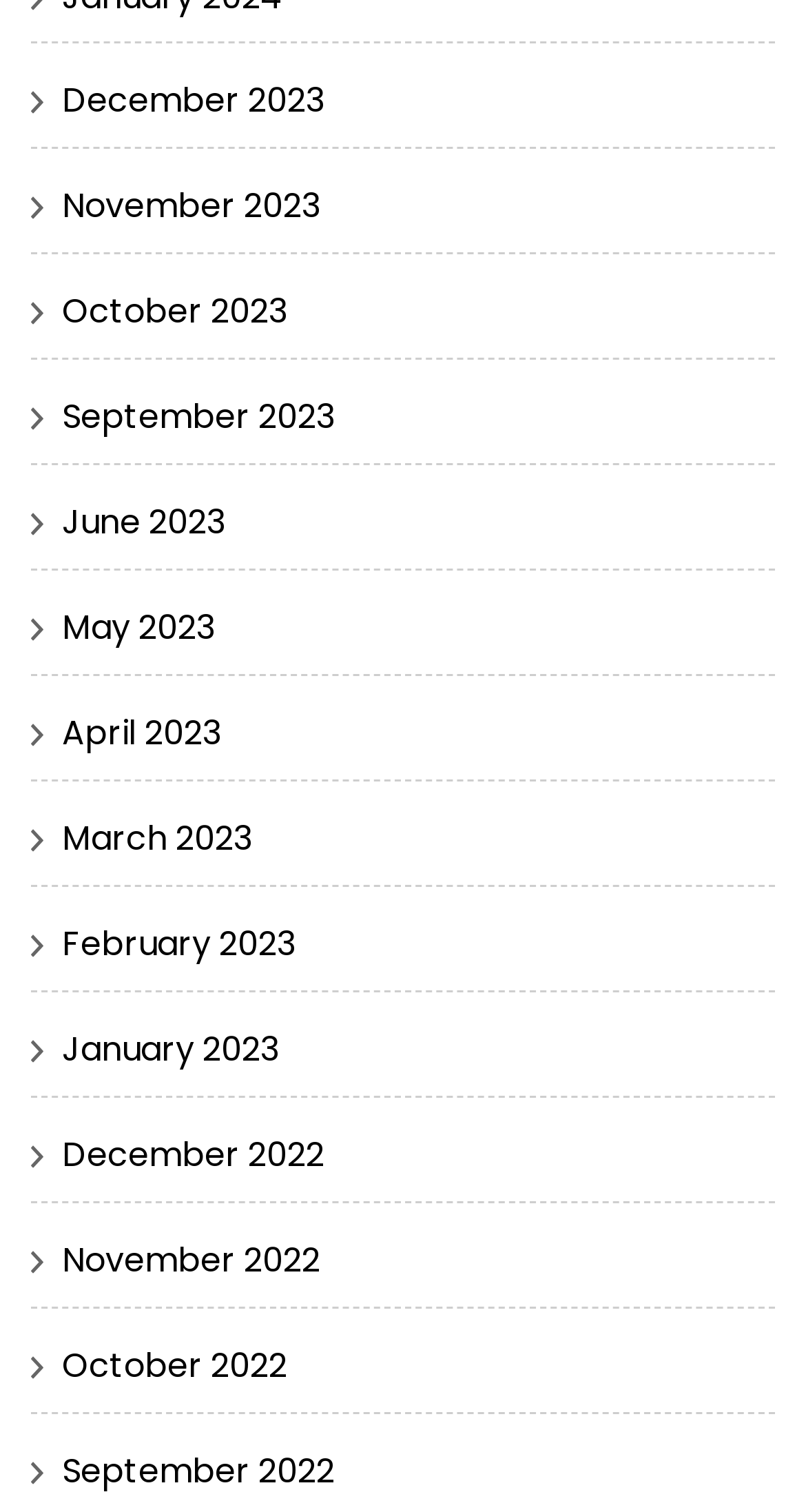Reply to the question with a single word or phrase:
What is the earliest month listed?

September 2022